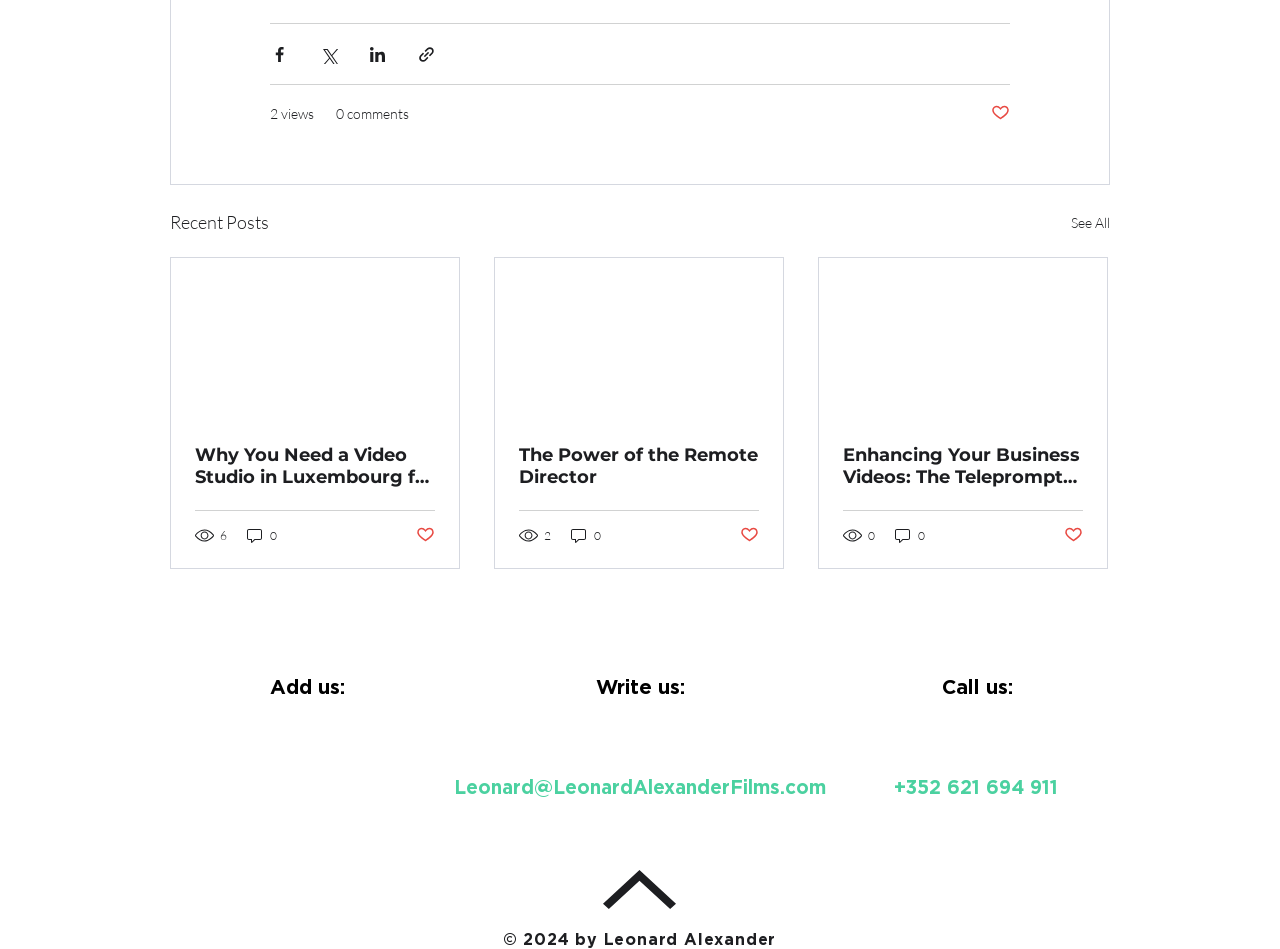Highlight the bounding box coordinates of the element that should be clicked to carry out the following instruction: "Visit the Instagram page". The coordinates must be given as four float numbers ranging from 0 to 1, i.e., [left, top, right, bottom].

[0.22, 0.792, 0.261, 0.847]